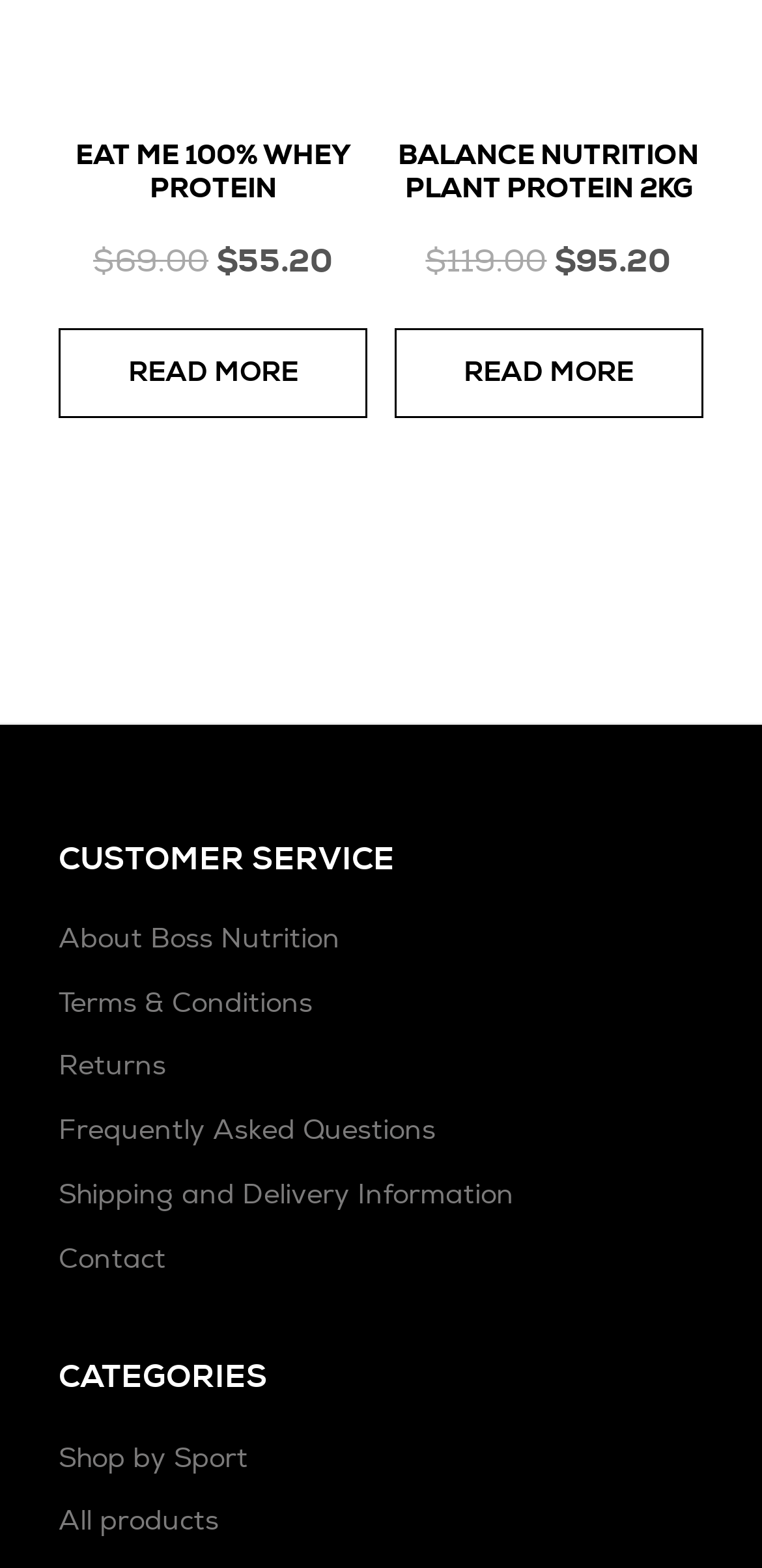Provide a single word or phrase to answer the given question: 
What is the position of the 'READ MORE' text relative to the 'EAT ME 100% WHEY PROTEIN' heading?

Below